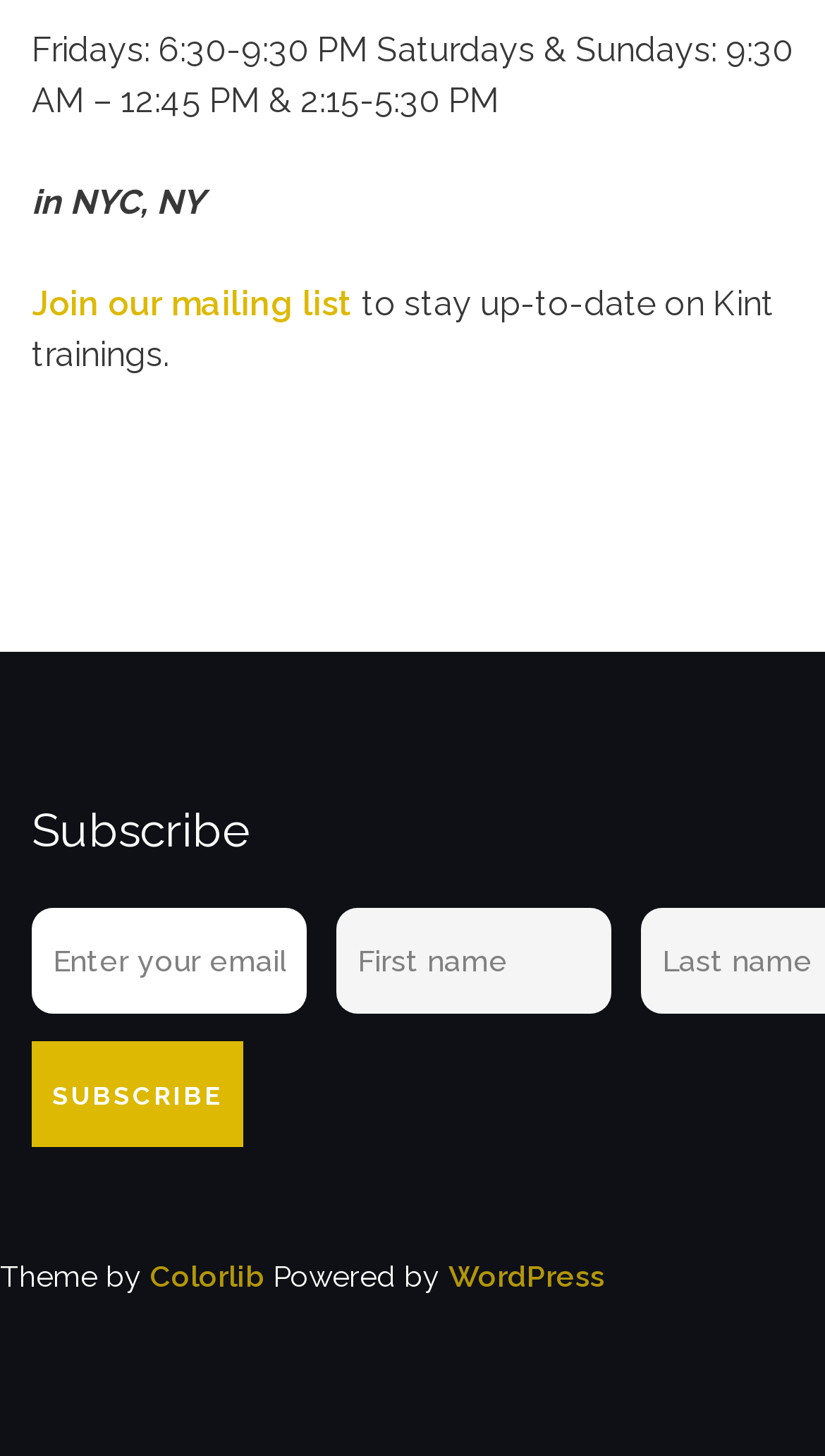Given the element description WordPress, predict the bounding box coordinates for the UI element in the webpage screenshot. The format should be (top-left x, top-left y, bottom-right x, bottom-right y), and the values should be between 0 and 1.

[0.544, 0.865, 0.733, 0.888]